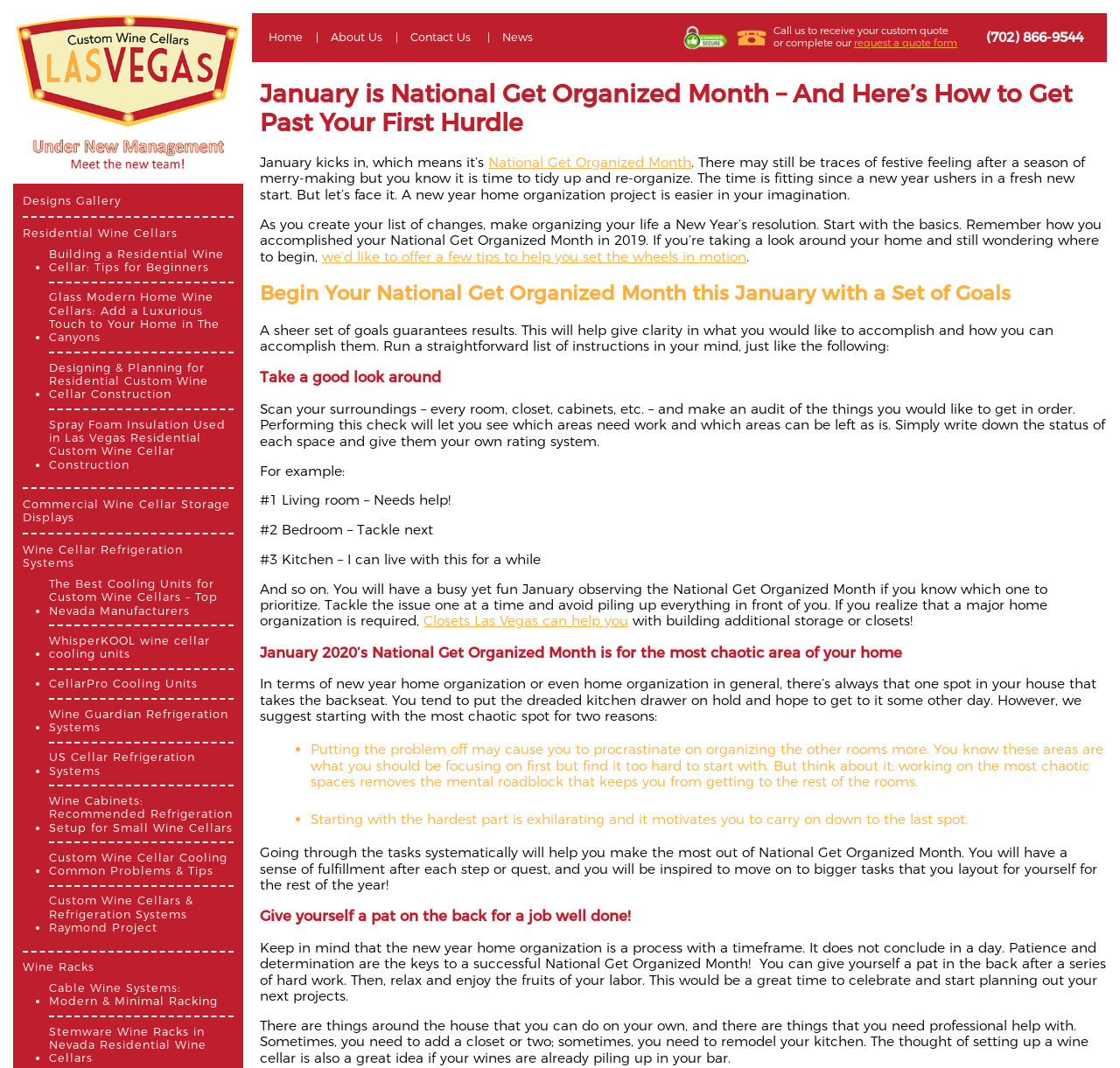Explain the contents of the webpage comprehensively.

This webpage is about National Get Organized Month, which is in January. The page is divided into sections, with headings and links to other pages. At the top, there is a link to "Custom Wine Cellars Las Vegas" and an image related to it. Below that, there are links to various wine-related topics, such as "Designs Gallery", "Residential Wine Cellars", and "Wine Cellar Refrigeration Systems". These links are organized in a list with bullet points.

On the left side of the page, there are links to other sections of the website, including "Home", "About Us", "Contact Us", and "News". There is also an image and a call-to-action to request a quote.

The main content of the page is an article about National Get Organized Month. The article starts with a brief introduction to the concept and then provides tips on how to get started with organizing one's home. The tips include setting goals, taking a good look around the house, and prioritizing the most chaotic areas. The article also mentions that Closets Las Vegas can help with building additional storage or closets.

Throughout the article, there are headings and subheadings that break up the content into manageable sections. The text is accompanied by links to other relevant pages, such as "National Get Organized Month" and "Closets Las Vegas". The overall tone of the article is informative and helpful, with a focus on providing practical advice for getting organized.